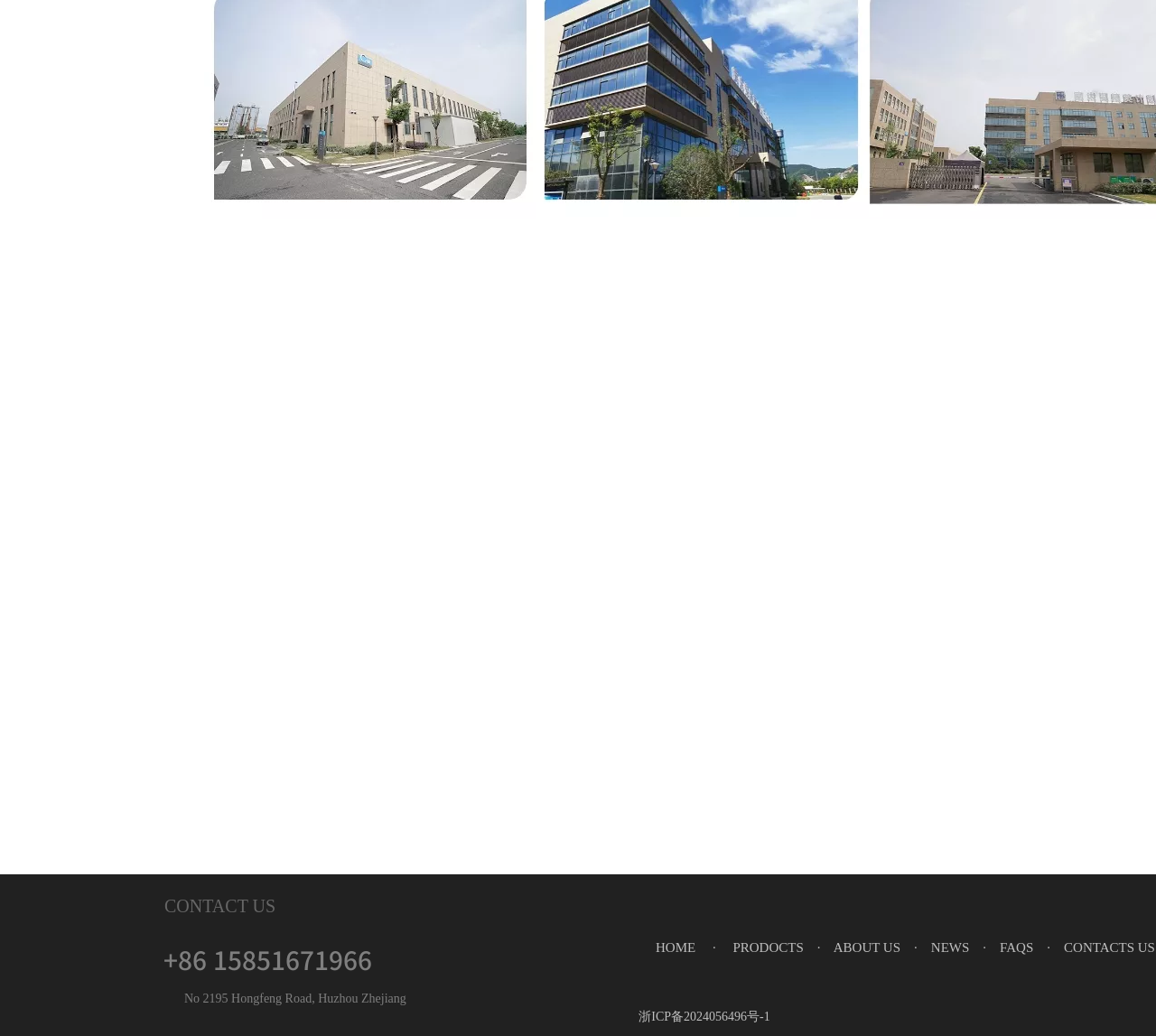Please provide the bounding box coordinates in the format (top-left x, top-left y, bottom-right x, bottom-right y). Remember, all values are floating point numbers between 0 and 1. What is the bounding box coordinate of the region described as: ABOUT US

[0.611, 0.908, 0.67, 0.922]